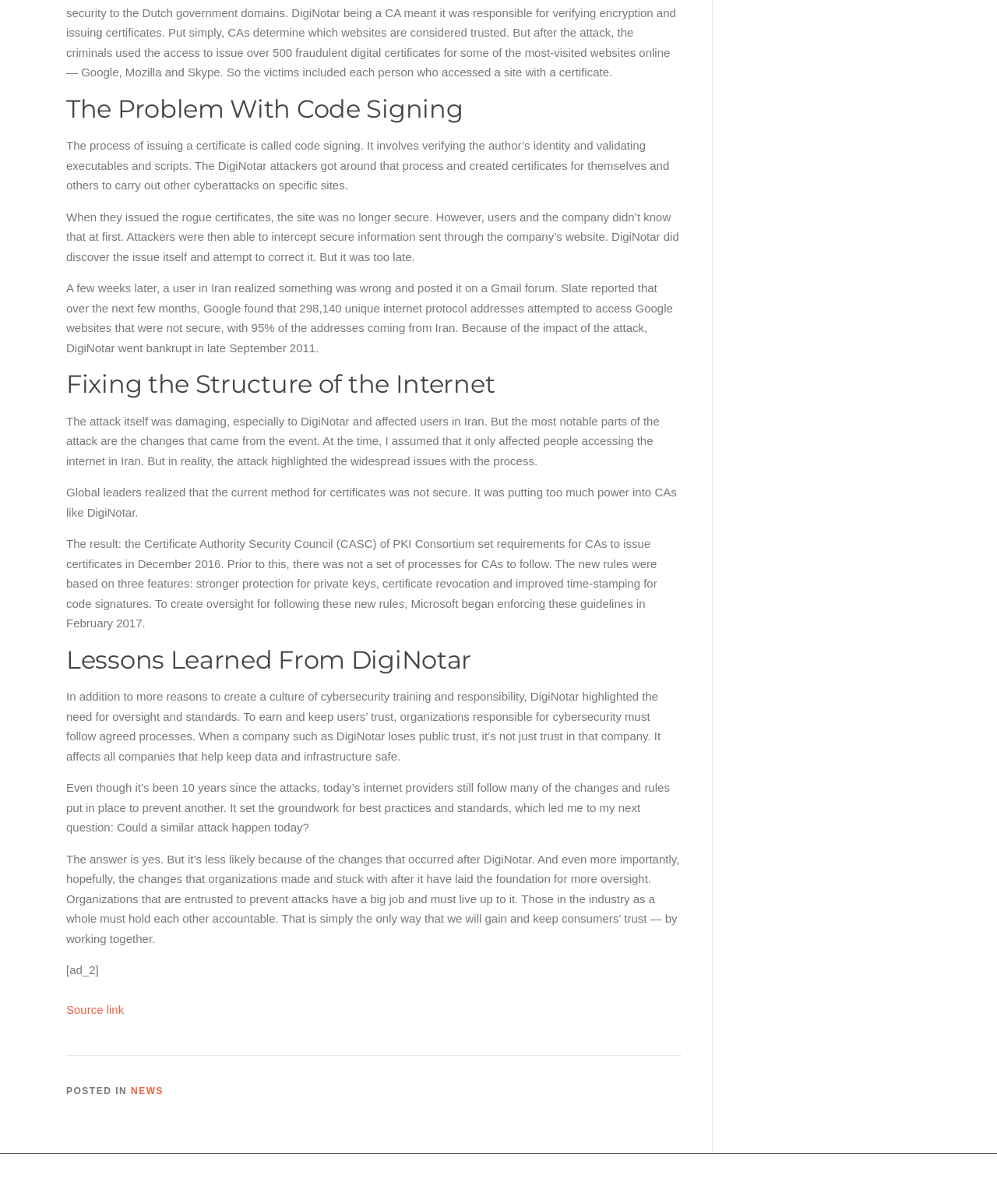Provide the bounding box coordinates of the HTML element this sentence describes: "About". The bounding box coordinates consist of four float numbers between 0 and 1, i.e., [left, top, right, bottom].

None